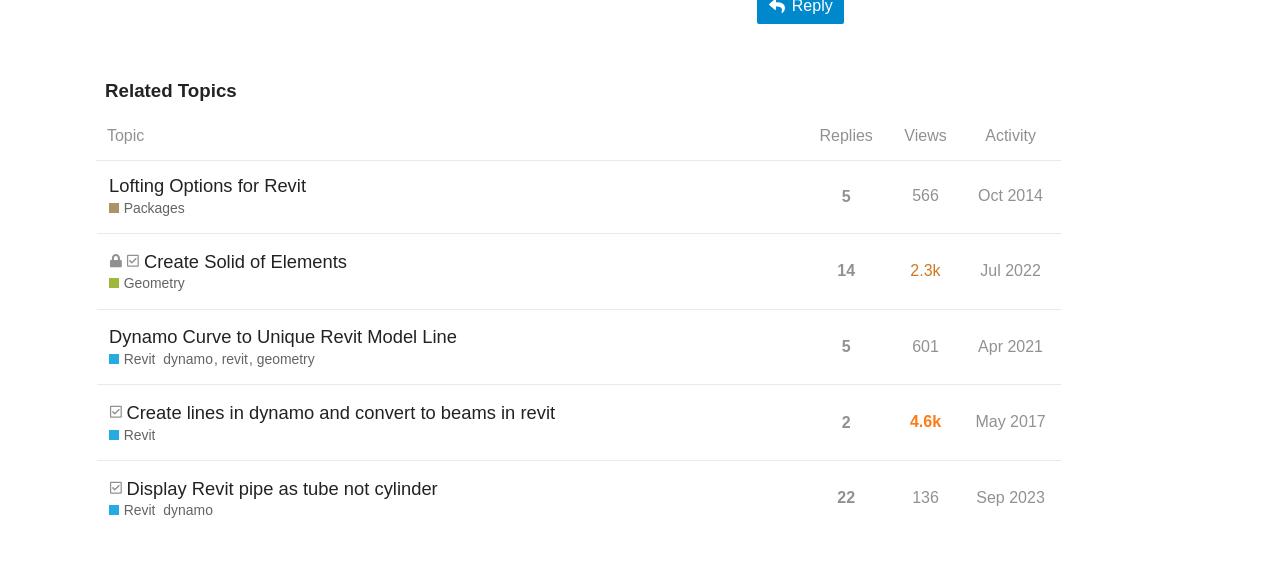How many replies does the second topic have? Based on the screenshot, please respond with a single word or phrase.

14